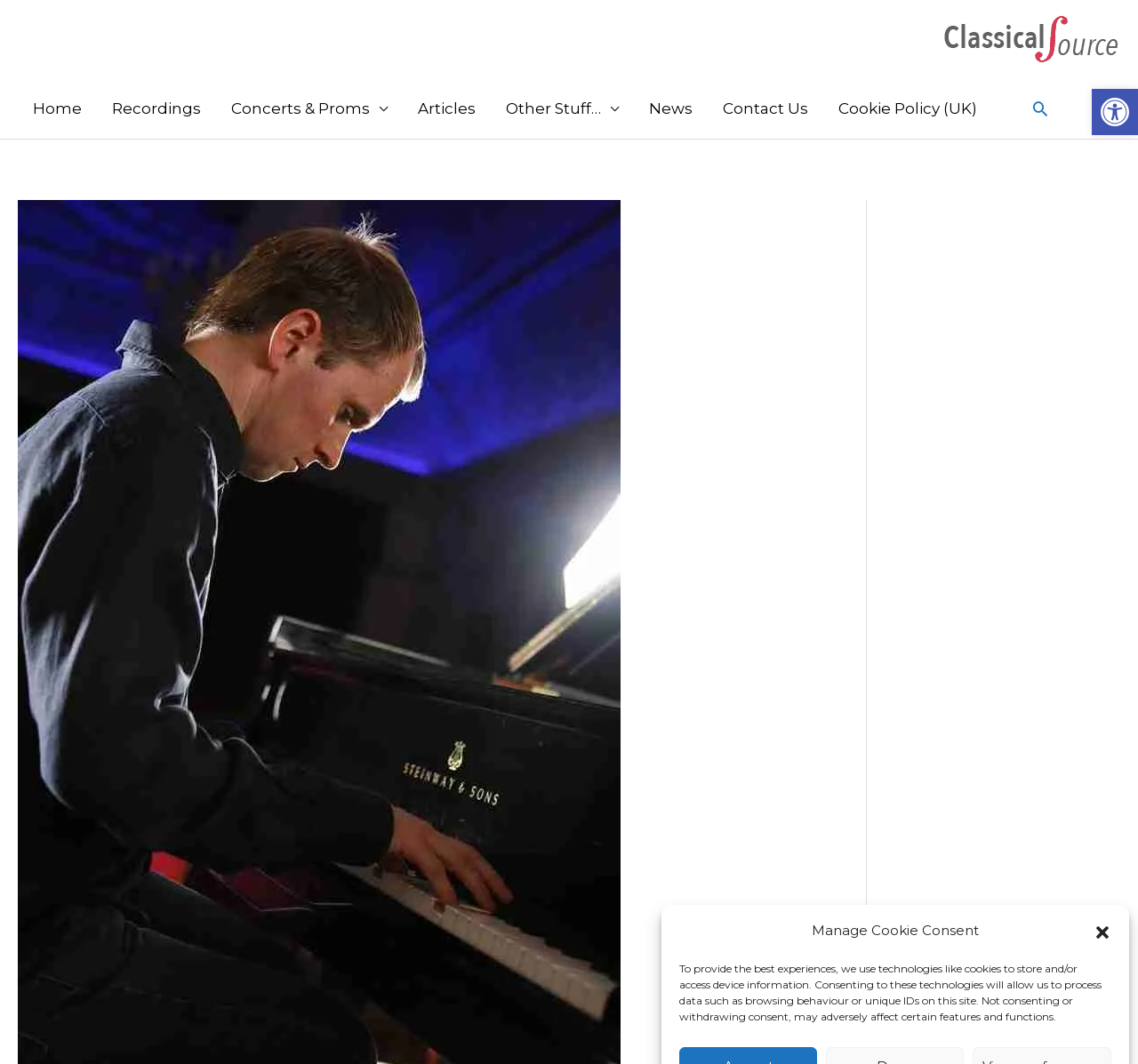Provide an in-depth caption for the webpage.

The webpage is about Steven Osborne's performance at Wigmore Hall, featuring Rachmaninov's Opus 33 Etudes-tableaux and Mussorgsky's Pictures at an Exhibition. 

At the top right corner, there is a link to open the toolbar accessibility tools, accompanied by an image with the same name. Below this, there is a button to close the dialogue. 

On the top left, there is a link to the website "The Classical Source" with its corresponding logo image. 

A navigation menu is located on the left side of the page, with links to various sections of the website, including "Home", "Recordings", "Concerts & Proms", "Articles", "Other Stuff…", "News", "Contact Us", and "Cookie Policy (UK)". 

At the bottom of the page, there is a static text block describing the website's use of technologies like cookies to store and/or access device information. 

On the top right, there is a search icon link.